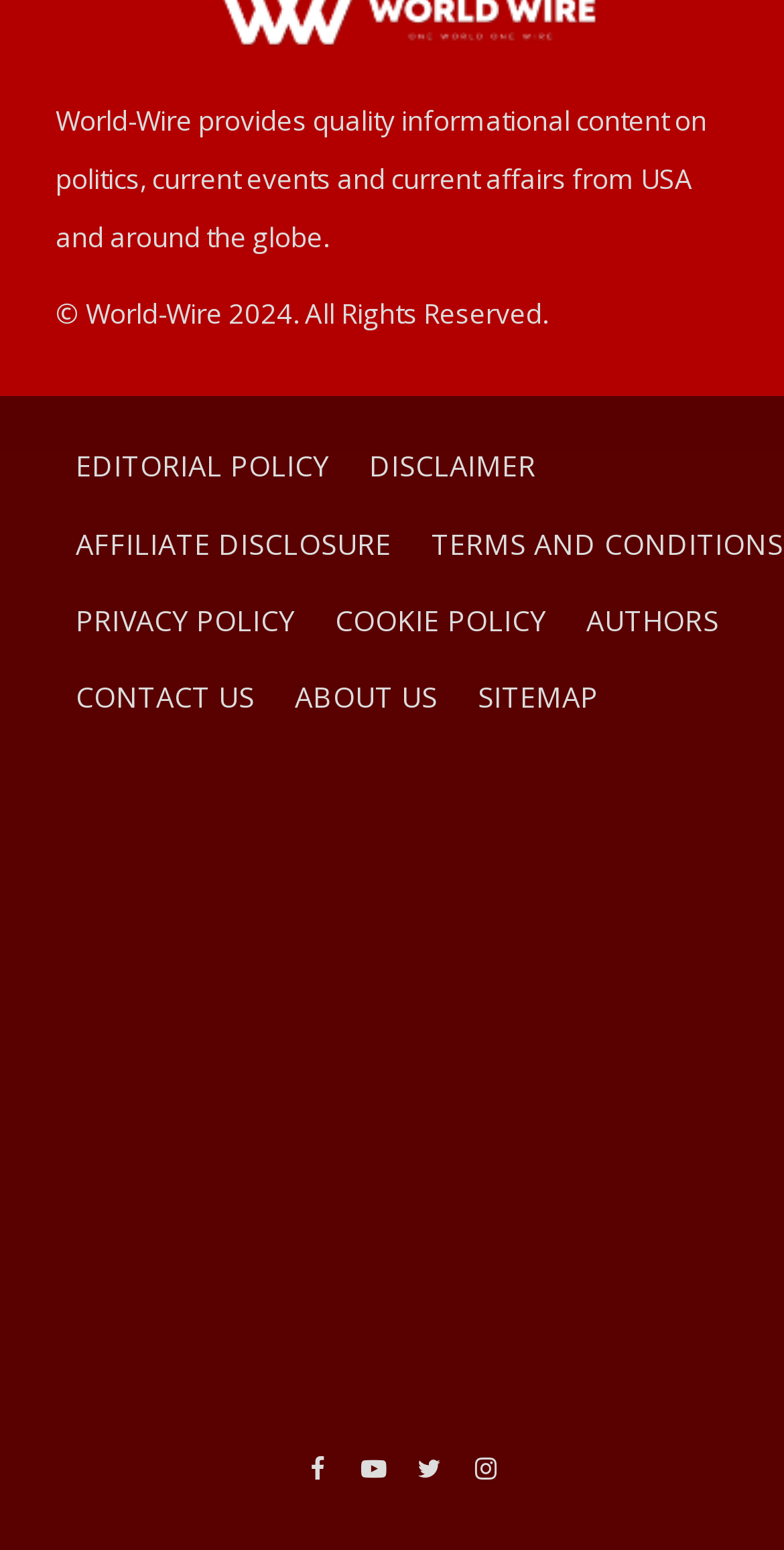Find the bounding box coordinates of the clickable area that will achieve the following instruction: "Read about editorial policy".

[0.071, 0.277, 0.445, 0.326]